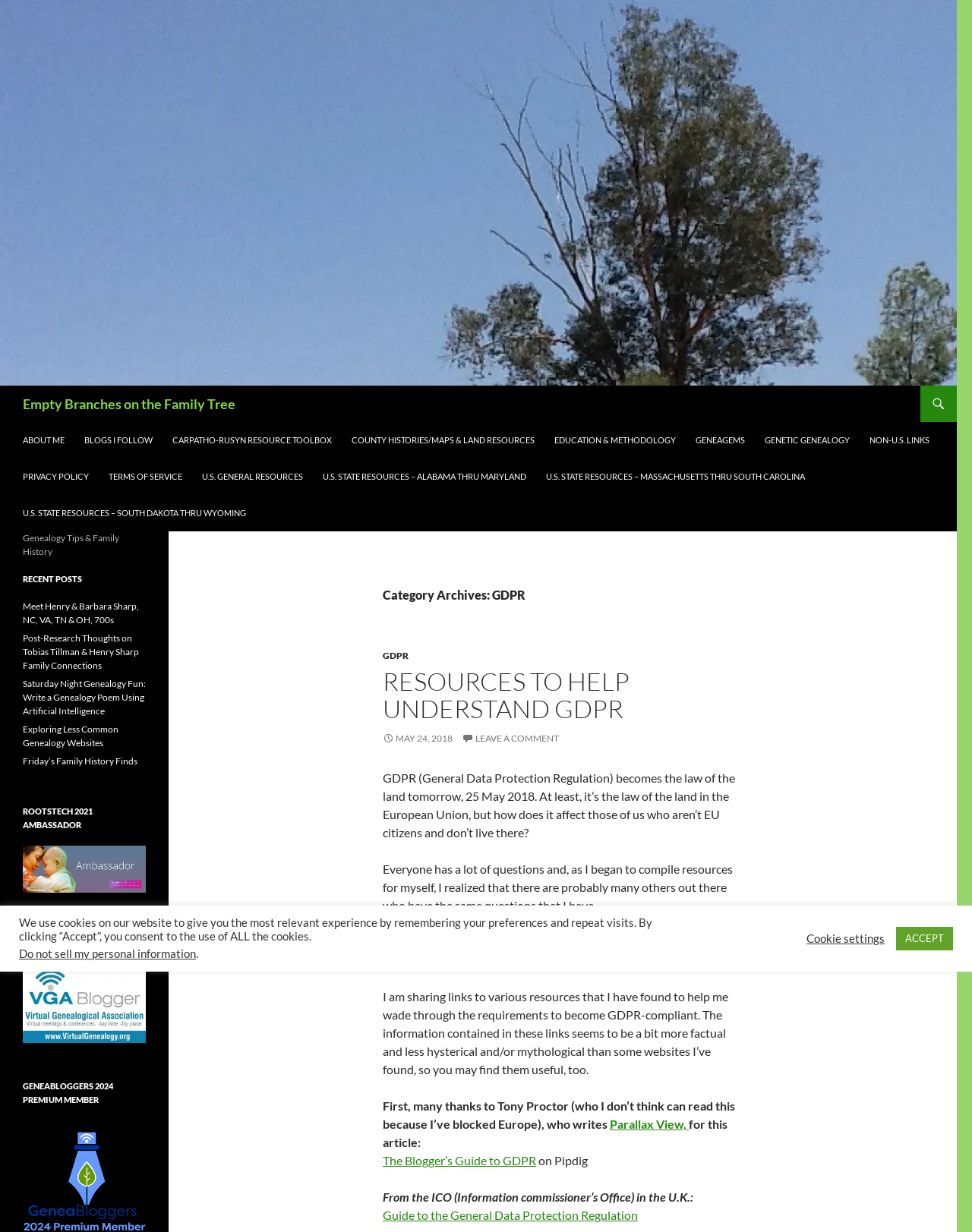Please predict the bounding box coordinates (top-left x, top-left y, bottom-right x, bottom-right y) for the UI element in the screenshot that fits the description: Corporate Events

None